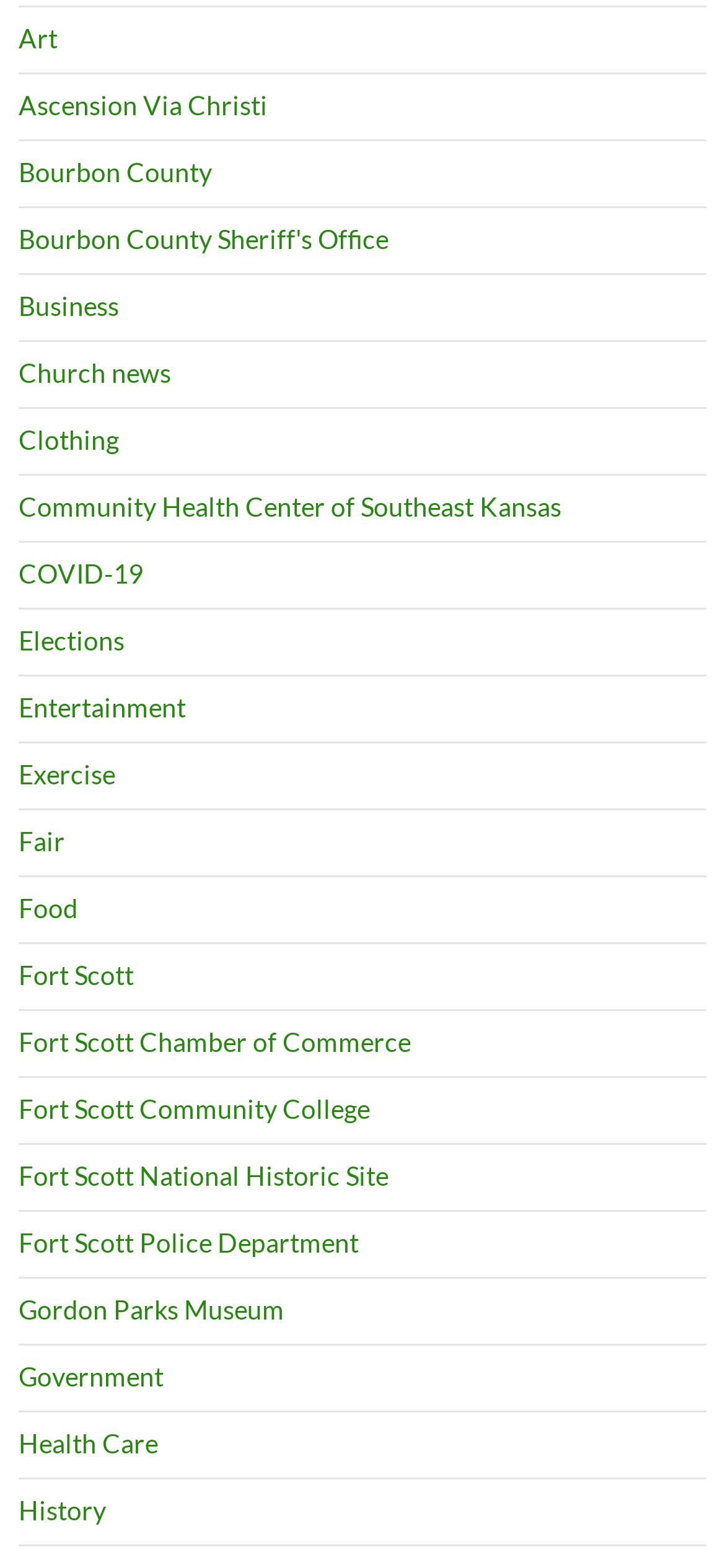Please specify the bounding box coordinates of the clickable section necessary to execute the following command: "Visit the Gordon Parks Museum".

[0.026, 0.825, 0.392, 0.845]